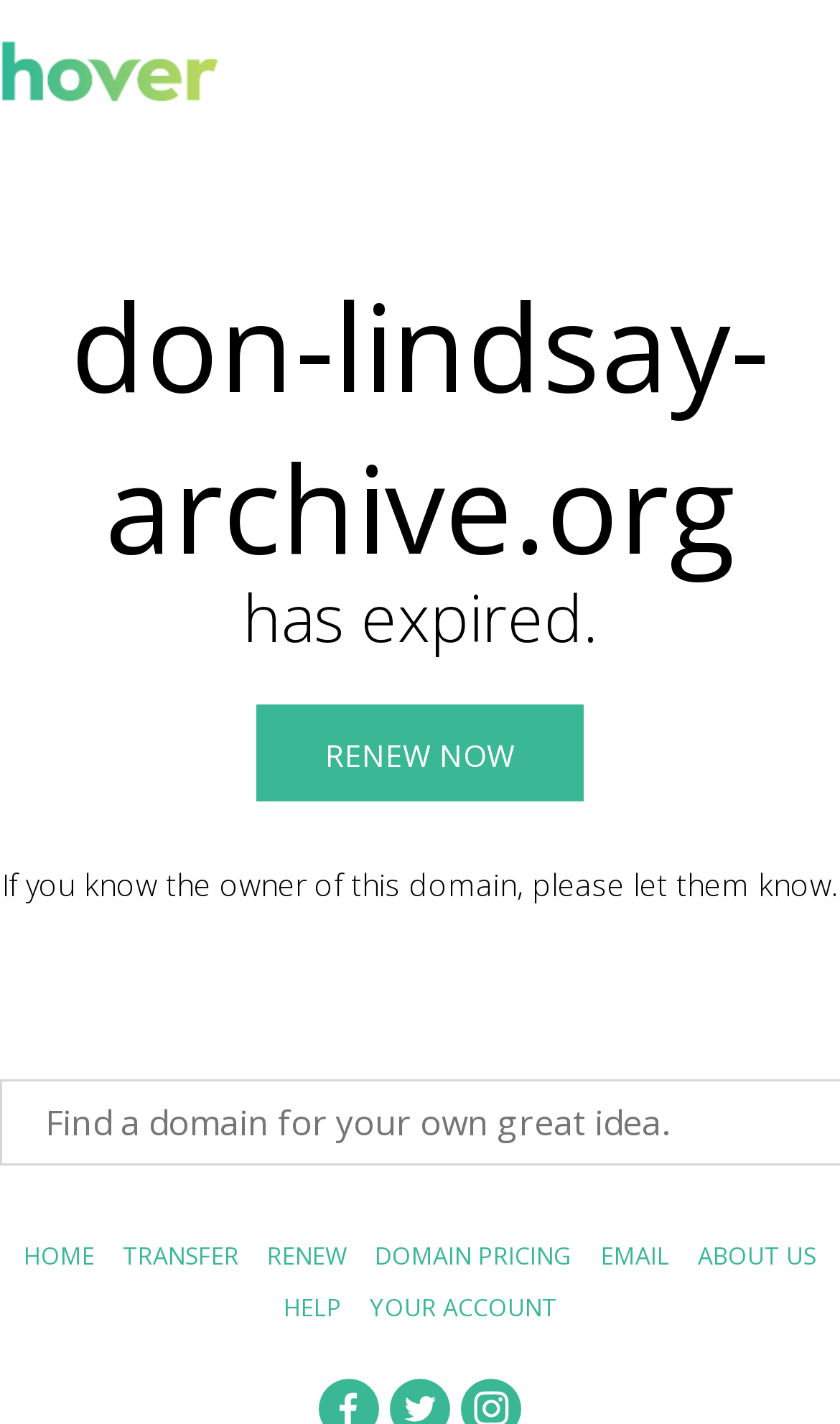Can you specify the bounding box coordinates of the area that needs to be clicked to fulfill the following instruction: "go to HOME page"?

[0.028, 0.869, 0.113, 0.892]